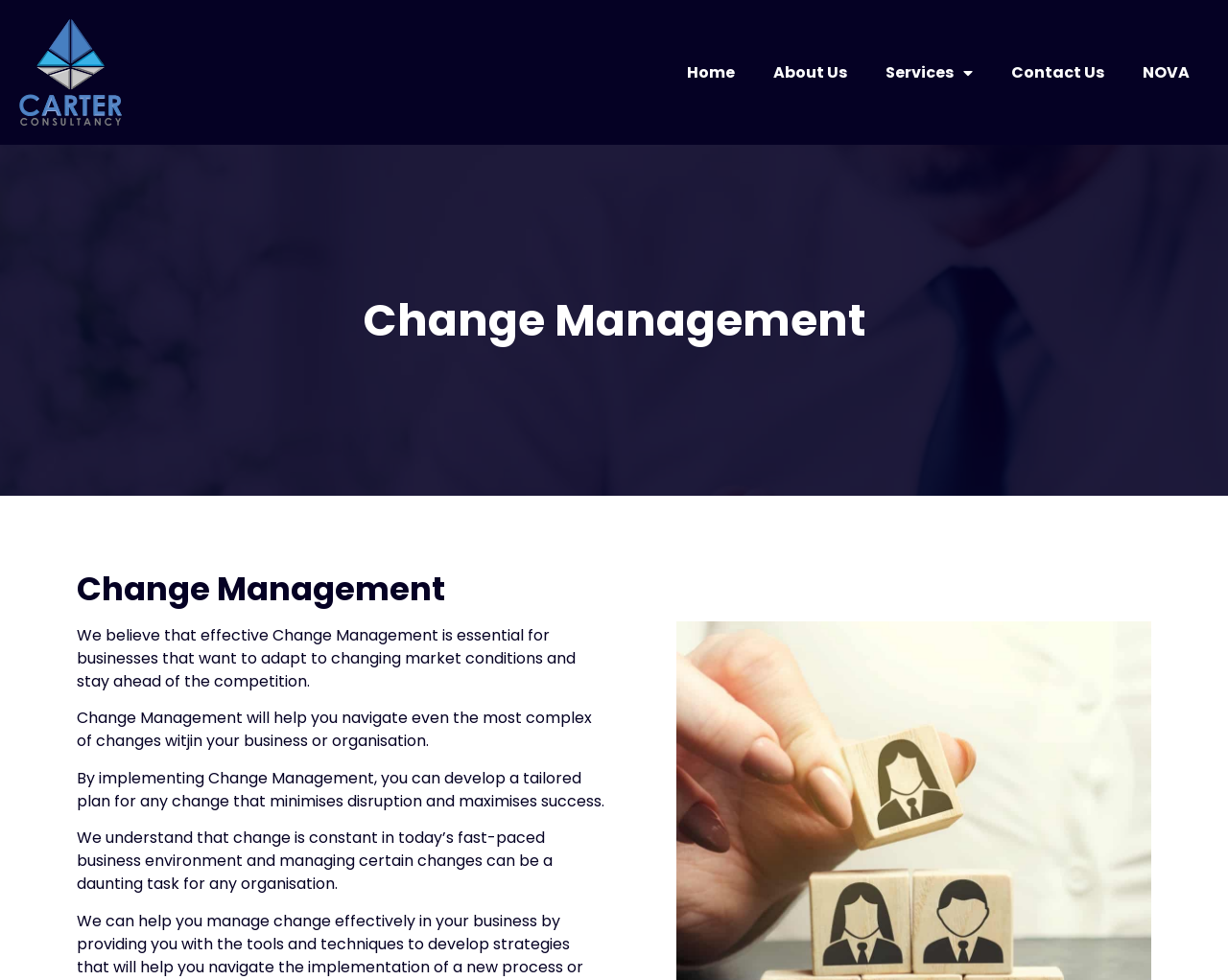What is the benefit of implementing Change Management?
Answer the question with just one word or phrase using the image.

Minimises disruption and maximises success